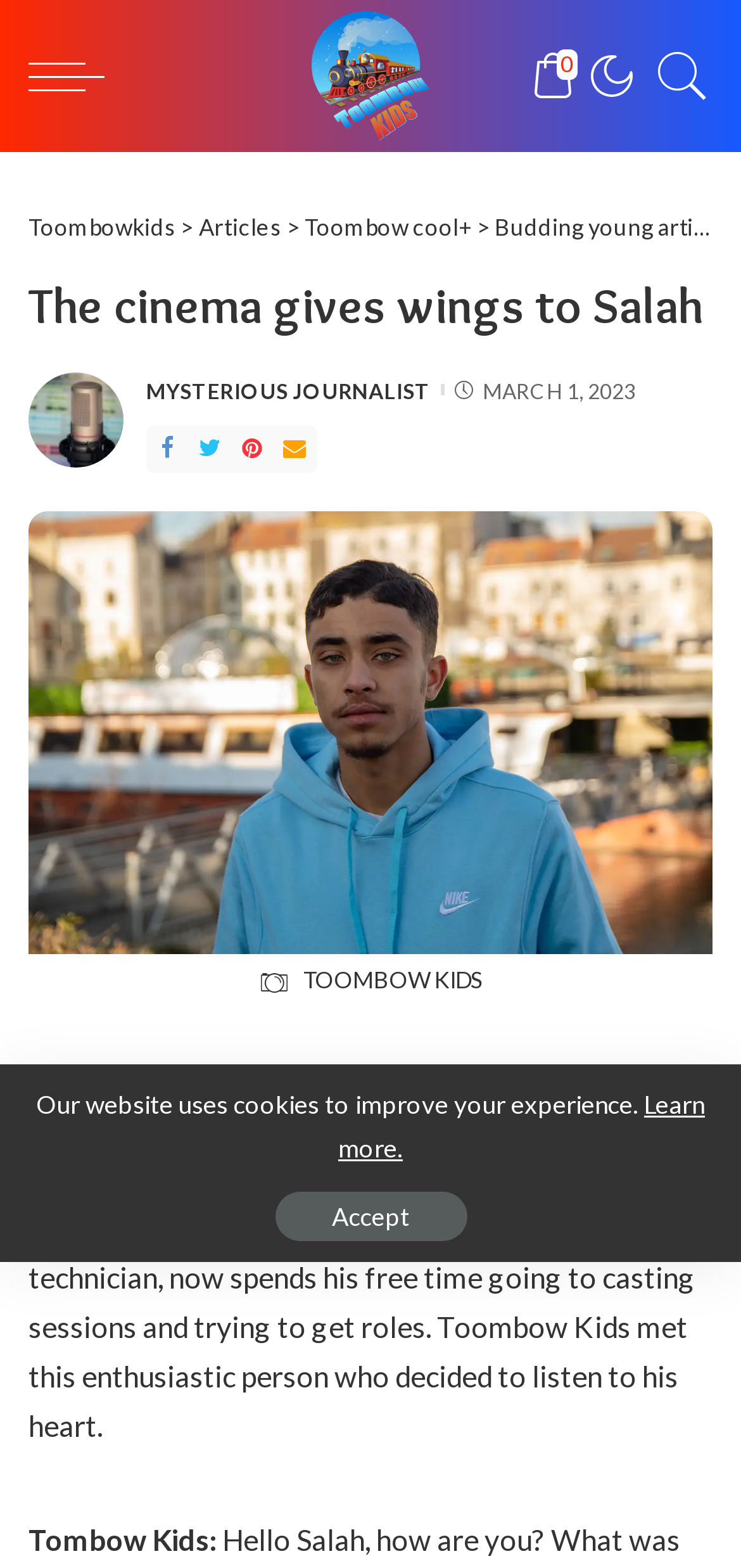Determine the bounding box coordinates for the area that should be clicked to carry out the following instruction: "View the image of Mysterious journalist".

[0.038, 0.238, 0.167, 0.299]